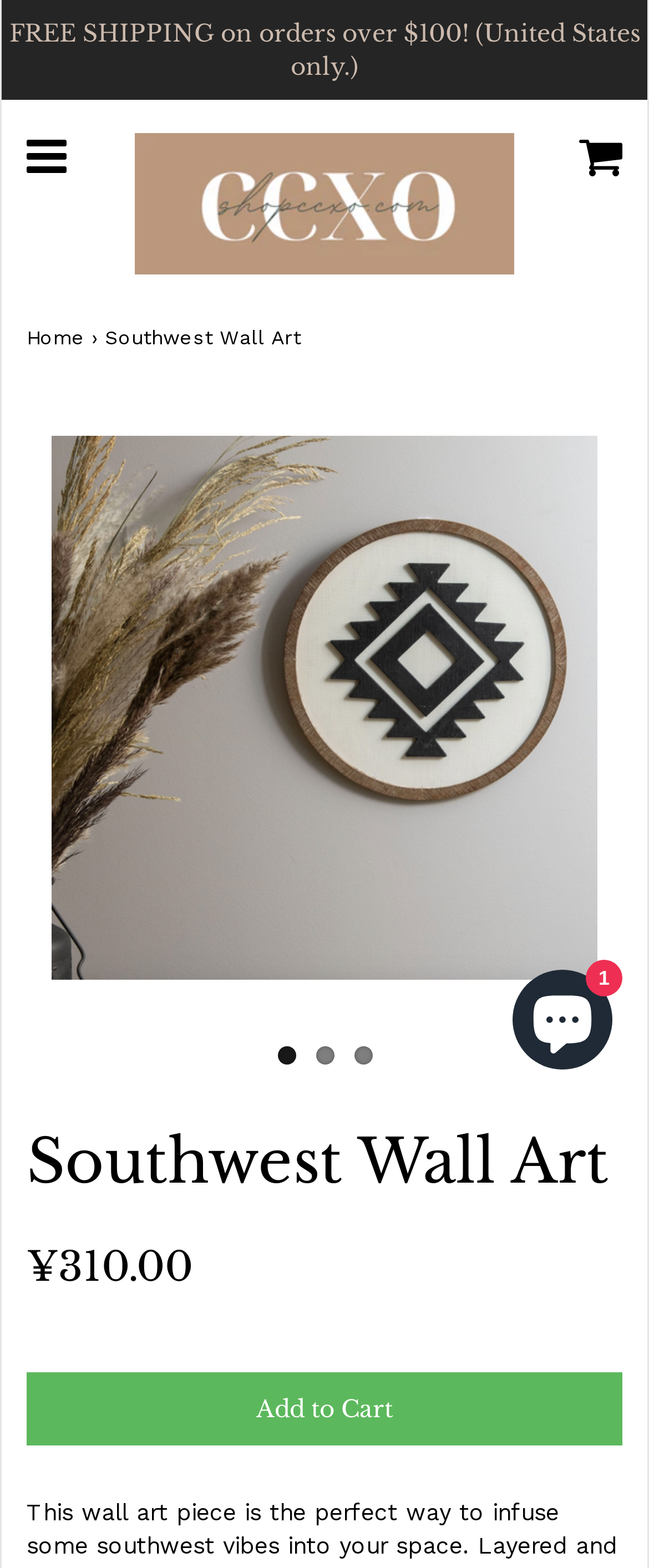Offer a thorough description of the webpage.

This webpage is about a product called "Southwest Wall Art" from CCXO. At the top, there is a notification about free shipping on orders over $100, only applicable to the United States. Next to it, there are two icons, one representing a shopping cart and the other a user account. The CCXO logo is also displayed prominently.

Below the top section, there is a navigation bar with breadcrumbs, showing the path from the home page to the current product page. The product title, "Southwest Wall Art", is displayed in a larger font size.

The main product image takes up most of the page, showcasing the wall art piece. Below the image, there are three small links, likely representing different product variations or reviews. The product title is repeated as a heading, followed by the price, ¥310.00. An "Add to Cart" button is placed below the price.

In the bottom right corner, there is a chat window from Shopify online store, which is currently expanded. The chat window has a button to minimize it and an image of a chat icon.